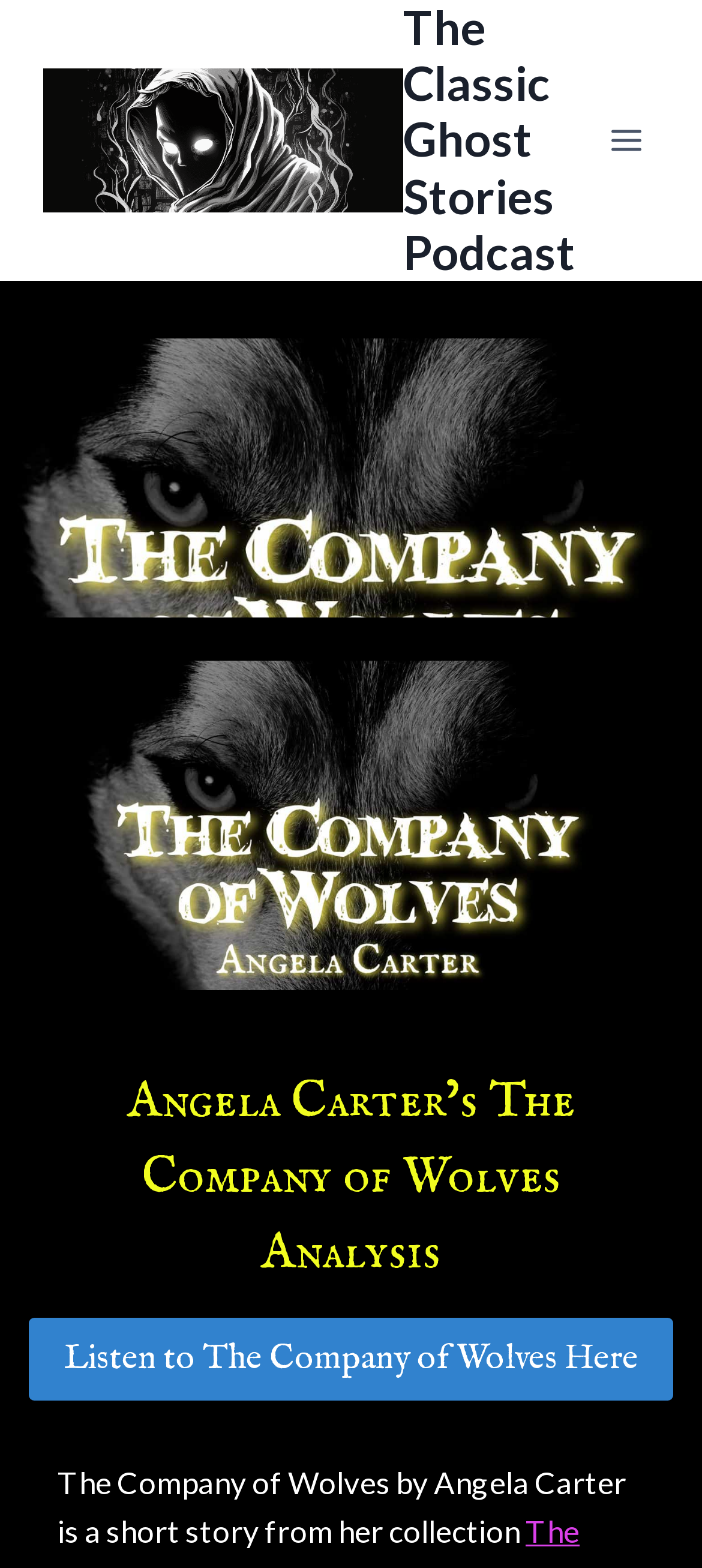Answer this question using a single word or a brief phrase:
Who is the author of the short story?

Angela Carter